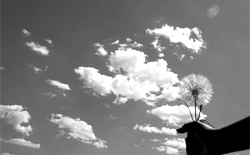Describe all the visual components present in the image.

The image captures a serene moment where a hand reaches out towards a sky filled with soft, white clouds. In the foreground, the hand gently holds a dandelion, its delicate, round head resembling a small, fluffy ball. The monochromatic tones lend a timeless quality, emphasizing the contrast between the ethereal clouds and the tangible dandelion seed in the hand. This juxtaposition invites reflections on themes of hope and new beginnings, resonating with the sentiment expressed in accompanying text about unity and aspiration for a better world.